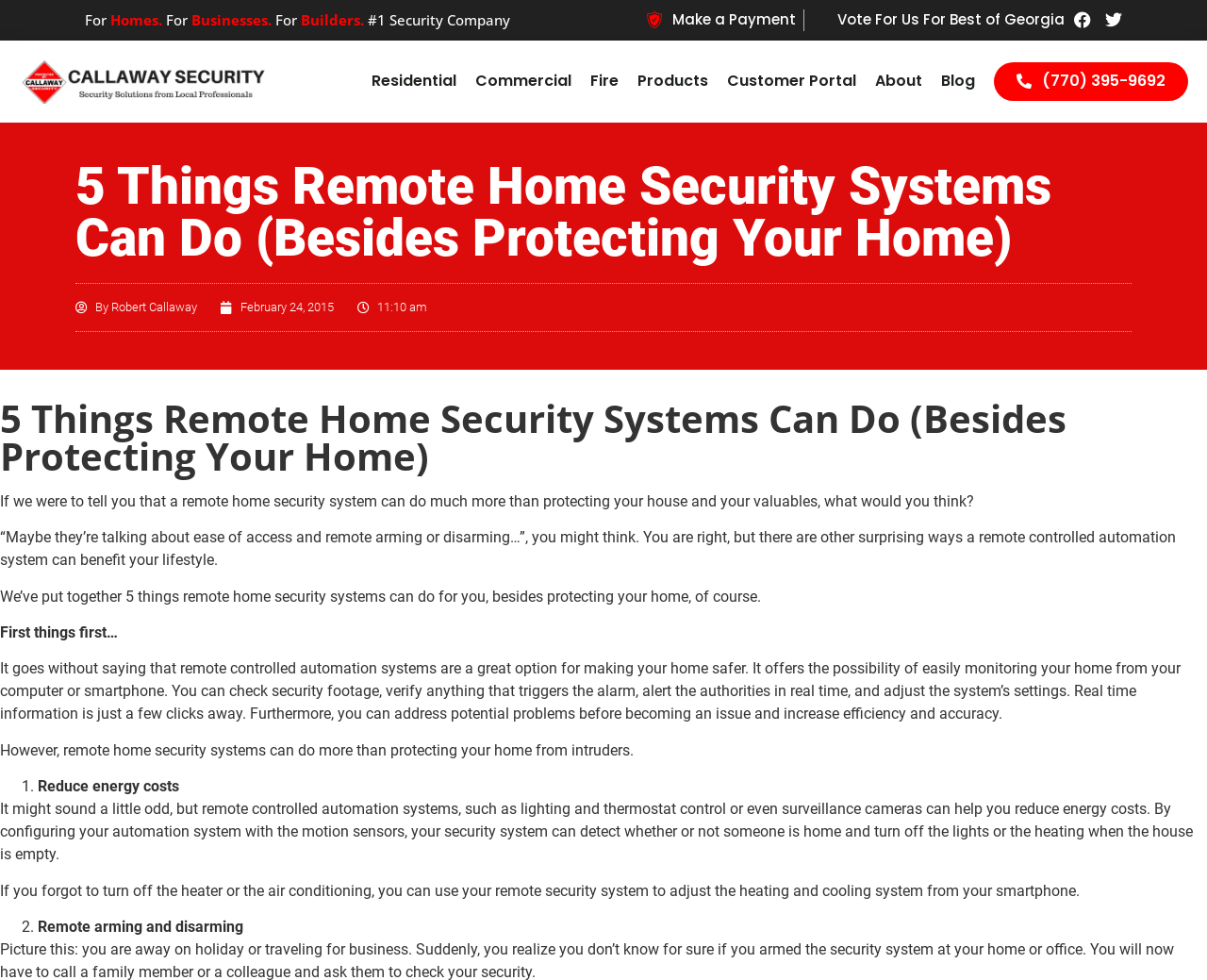Can you find the bounding box coordinates of the area I should click to execute the following instruction: "Click on 'Make a Payment'"?

[0.535, 0.01, 0.659, 0.031]